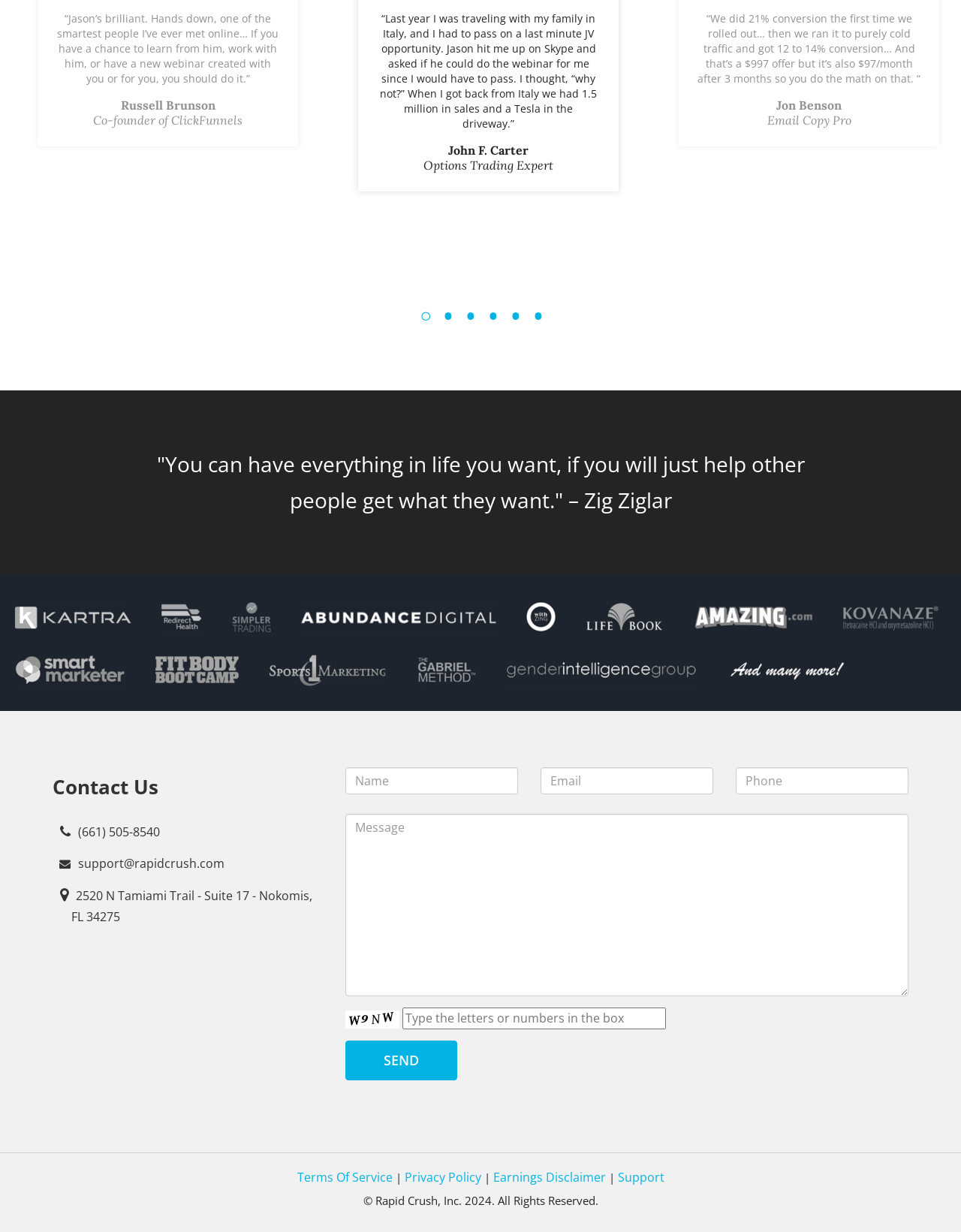Provide the bounding box coordinates for the UI element described in this sentence: "Support". The coordinates should be four float values between 0 and 1, i.e., [left, top, right, bottom].

[0.643, 0.949, 0.691, 0.962]